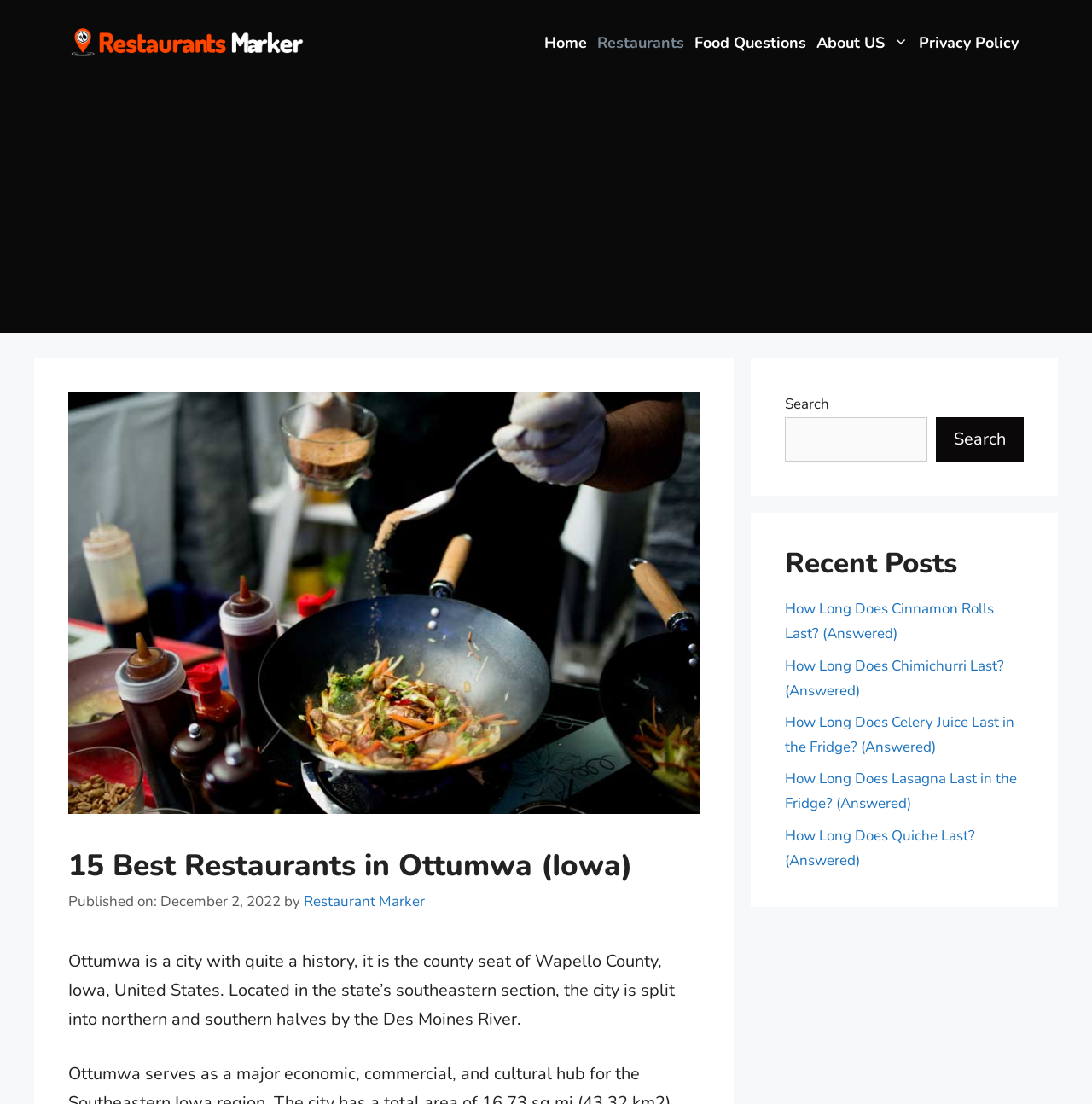Determine the bounding box coordinates of the region I should click to achieve the following instruction: "Read the article about Ottumwa". Ensure the bounding box coordinates are four float numbers between 0 and 1, i.e., [left, top, right, bottom].

[0.062, 0.86, 0.618, 0.933]